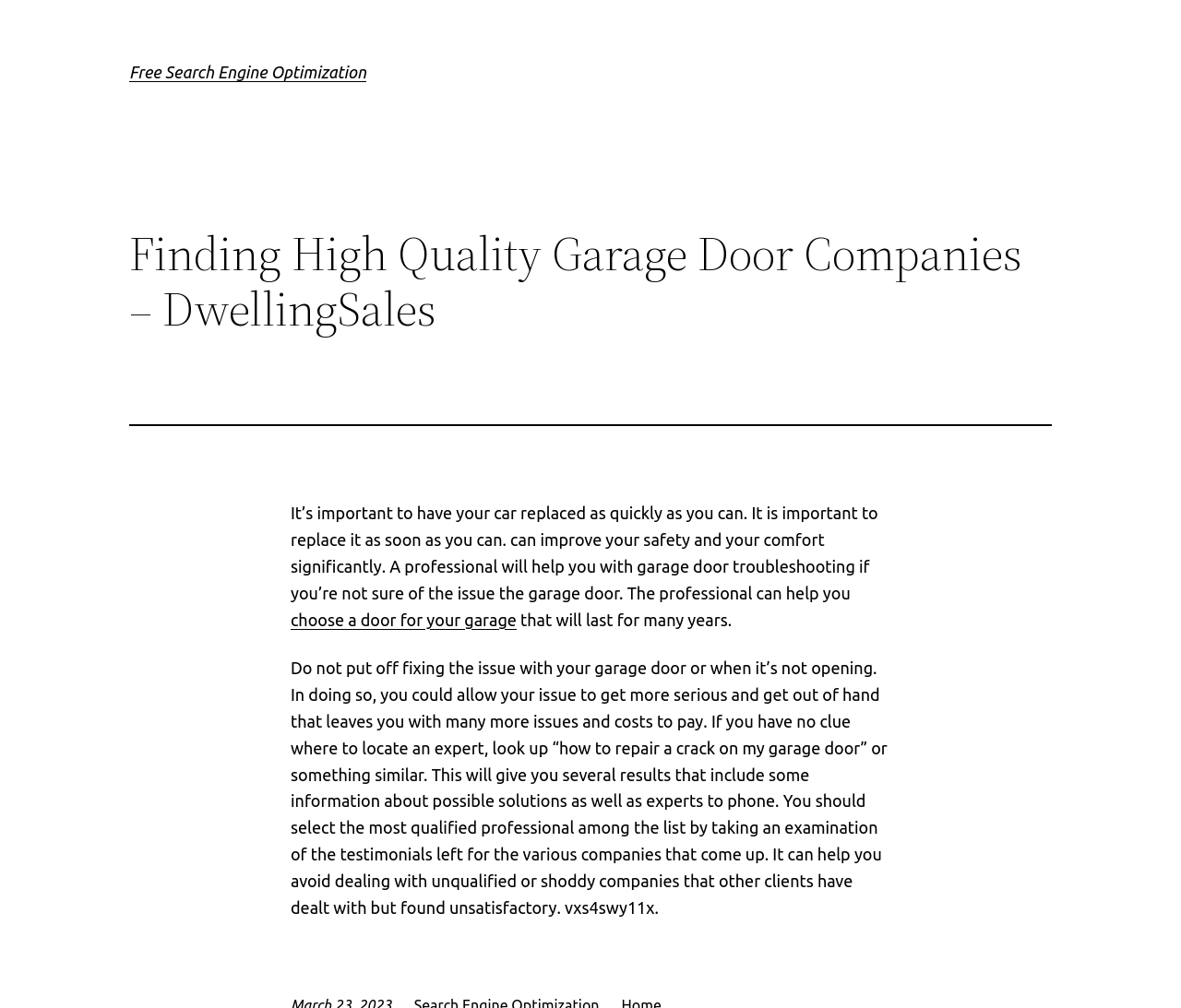What is the importance of replacing a car quickly?
Please look at the screenshot and answer in one word or a short phrase.

Safety and comfort